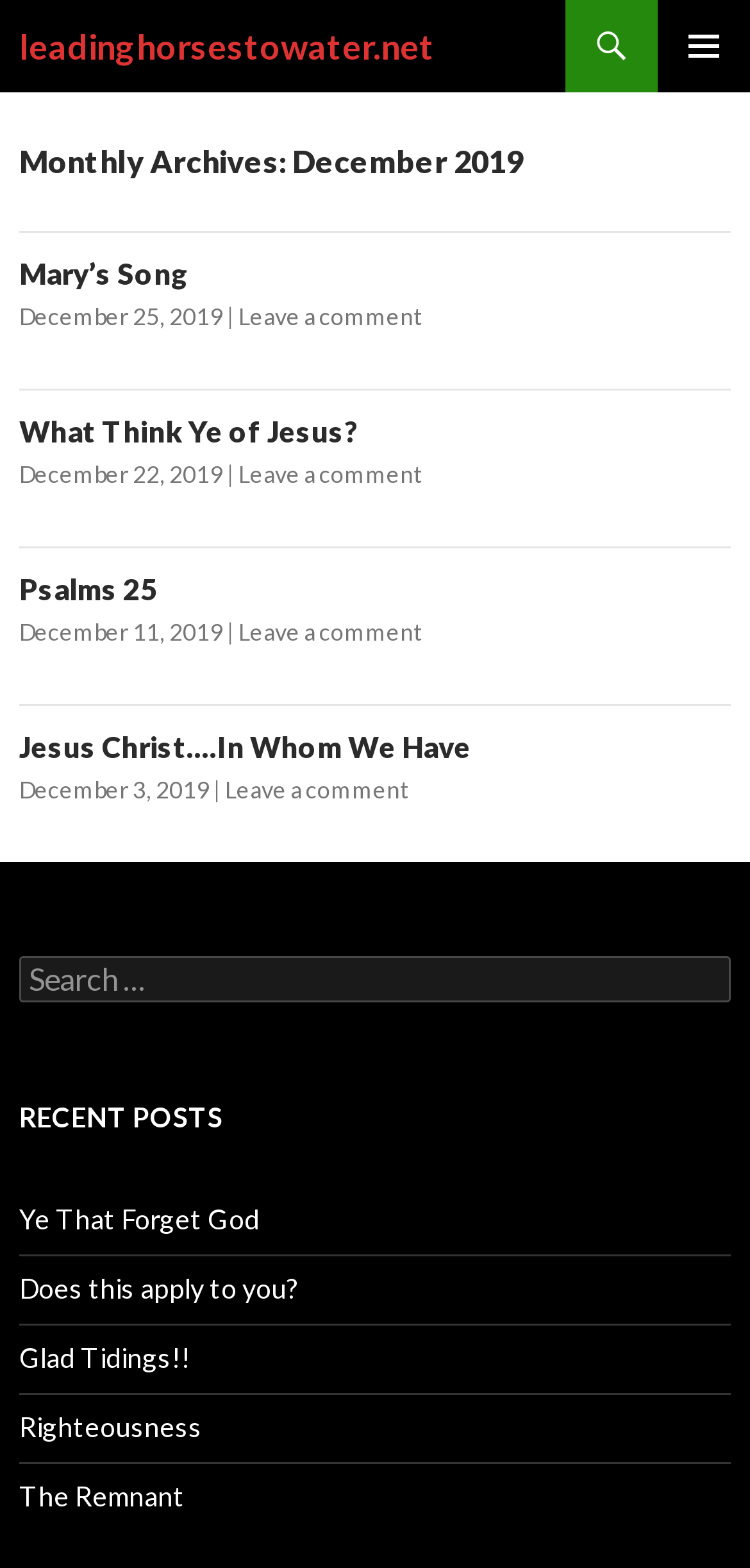What is the date of the last article?
Please provide a single word or phrase in response based on the screenshot.

December 25, 2019